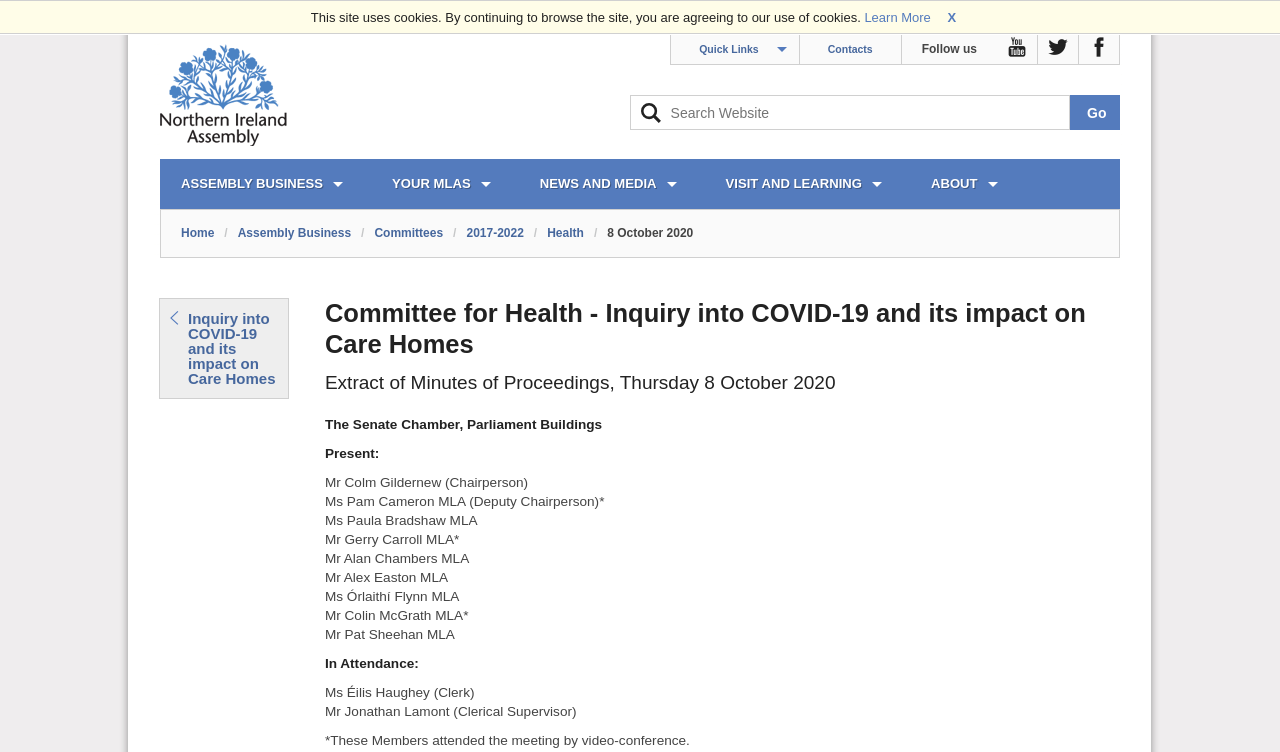Please indicate the bounding box coordinates of the element's region to be clicked to achieve the instruction: "Go to Assembly Business". Provide the coordinates as four float numbers between 0 and 1, i.e., [left, top, right, bottom].

[0.125, 0.211, 0.284, 0.278]